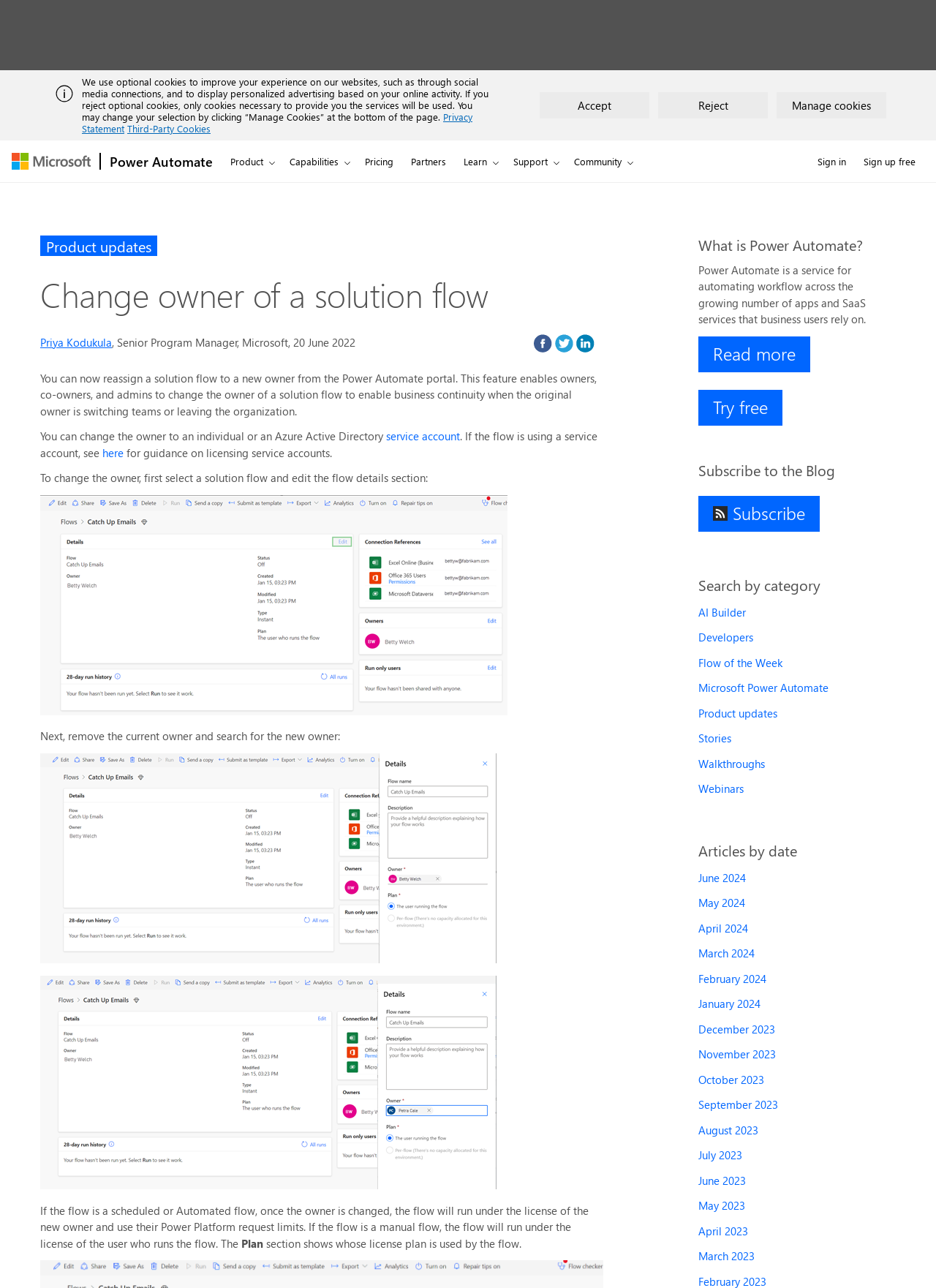Respond with a single word or phrase:
Who is the author of the blog post?

Priya Kodukula